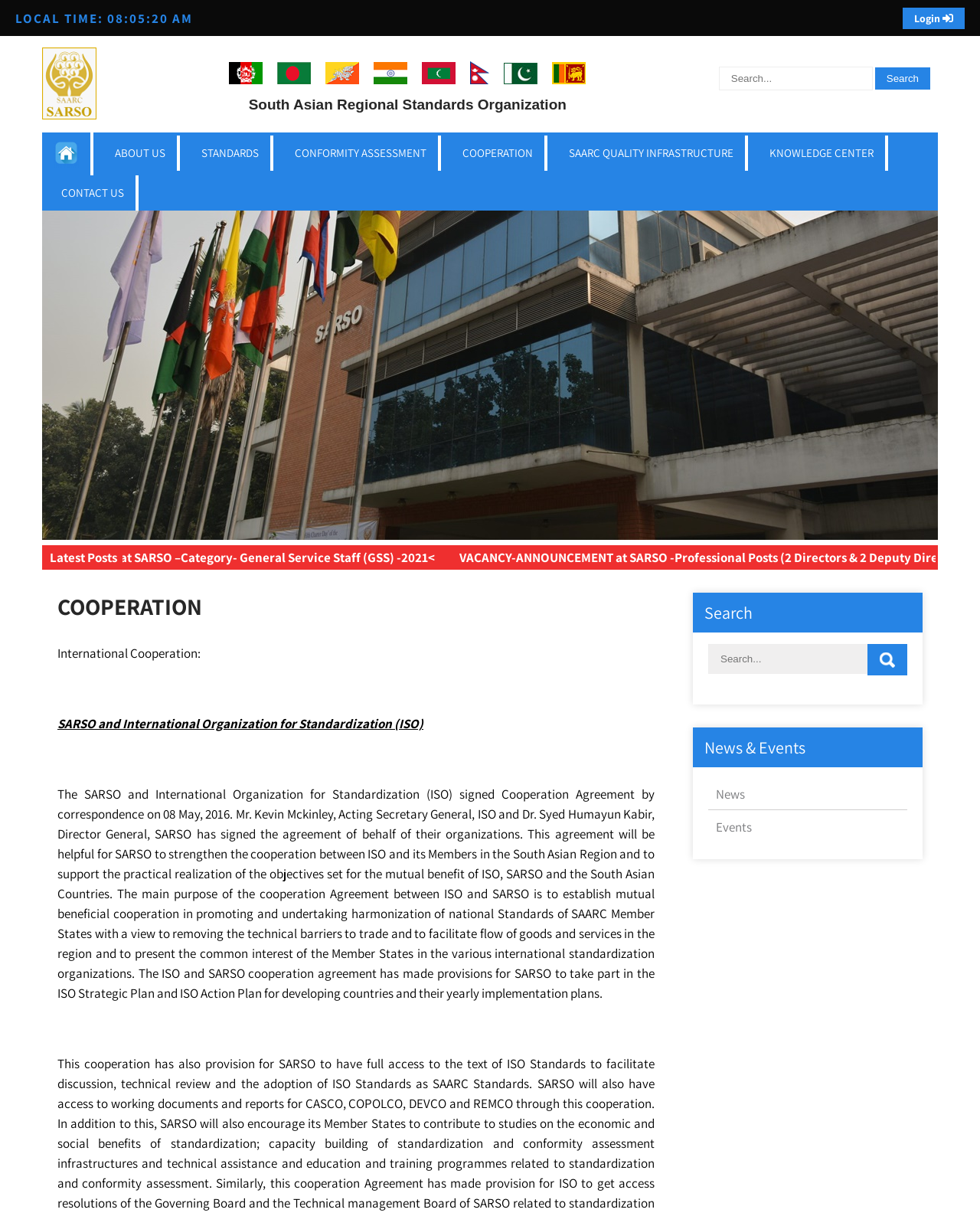Please indicate the bounding box coordinates of the element's region to be clicked to achieve the instruction: "Search for news". Provide the coordinates as four float numbers between 0 and 1, i.e., [left, top, right, bottom].

[0.723, 0.646, 0.76, 0.66]